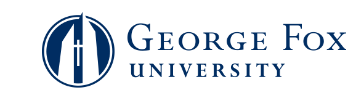Generate a comprehensive caption that describes the image.

The image features the official logo of George Fox University, showcasing the university's commitment to education and community. The design includes a distinctive emblem that represents the institution's values and heritage, accompanied by the words "George Fox university" in a bold, sleek font. This logo serves as a visual representation of the George Fox University Archives, which preserves the history and achievements related to the university and its community, including notable individuals like Roger M. Minthorne. The logo reflects the university's identity and mission in higher education.